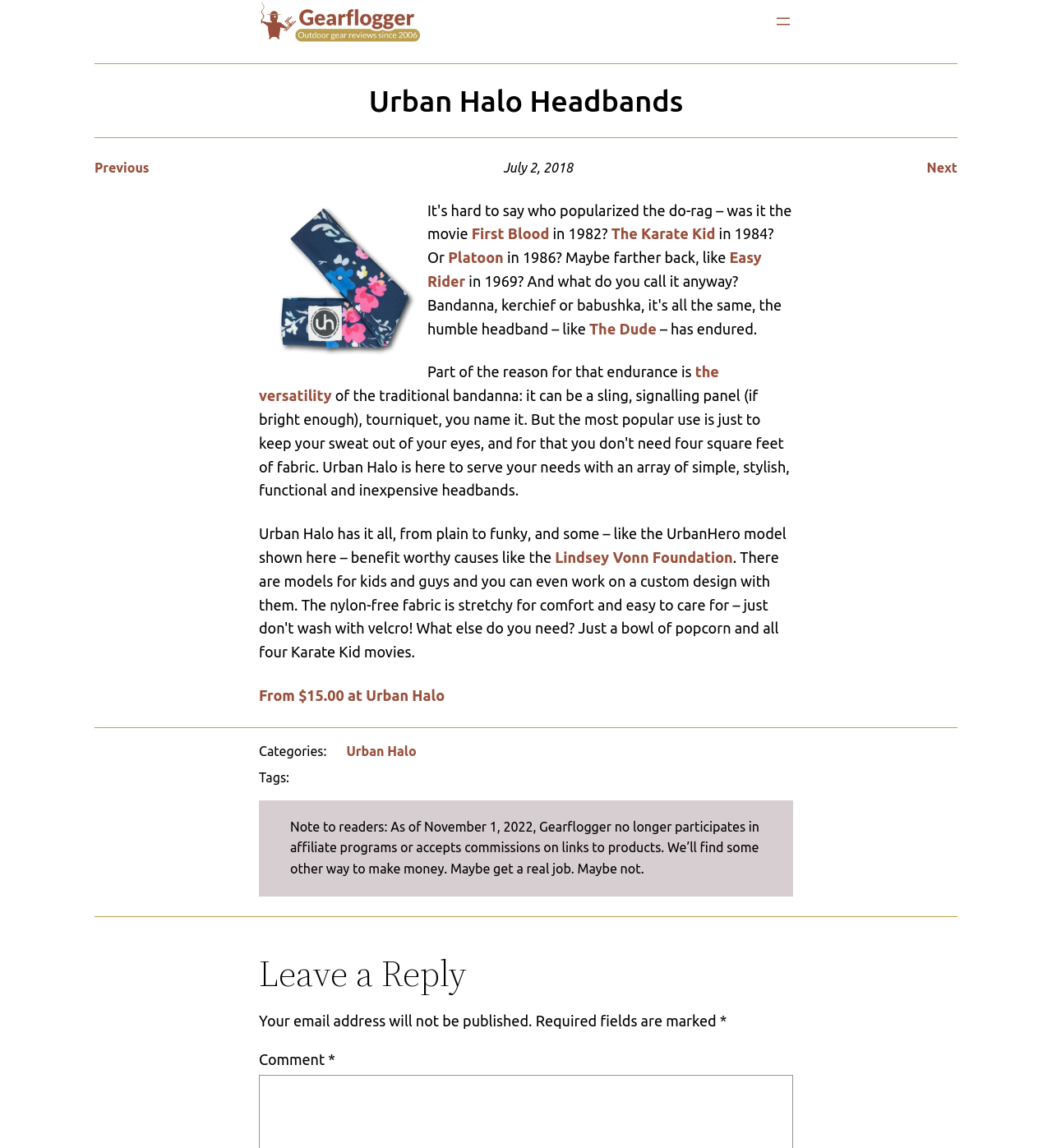What is the date of the article?
Please answer using one word or phrase, based on the screenshot.

July 2, 2018